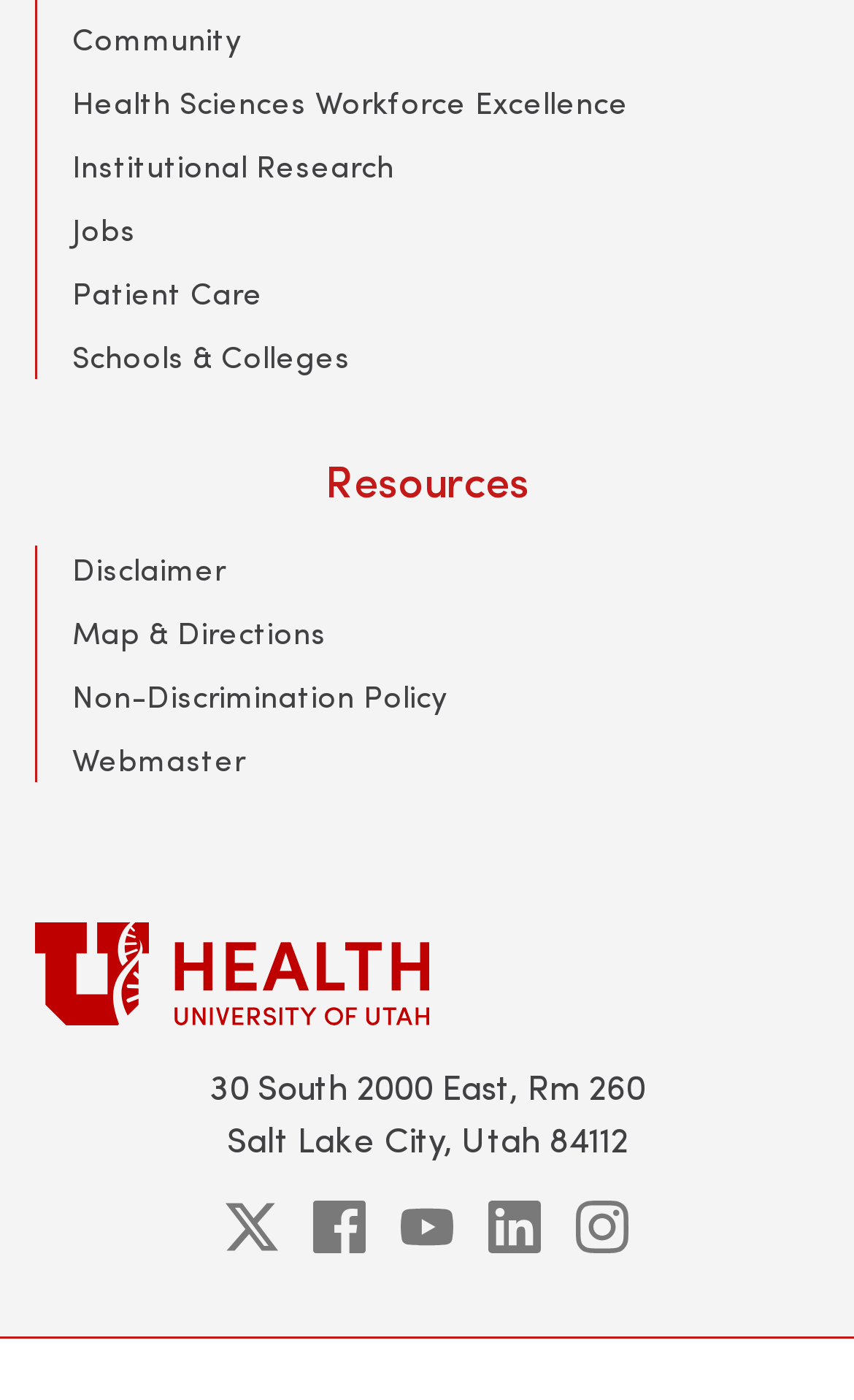Bounding box coordinates should be in the format (top-left x, top-left y, bottom-right x, bottom-right y) and all values should be floating point numbers between 0 and 1. Determine the bounding box coordinate for the UI element described as: Non-Discrimination Policy

[0.085, 0.482, 0.523, 0.512]